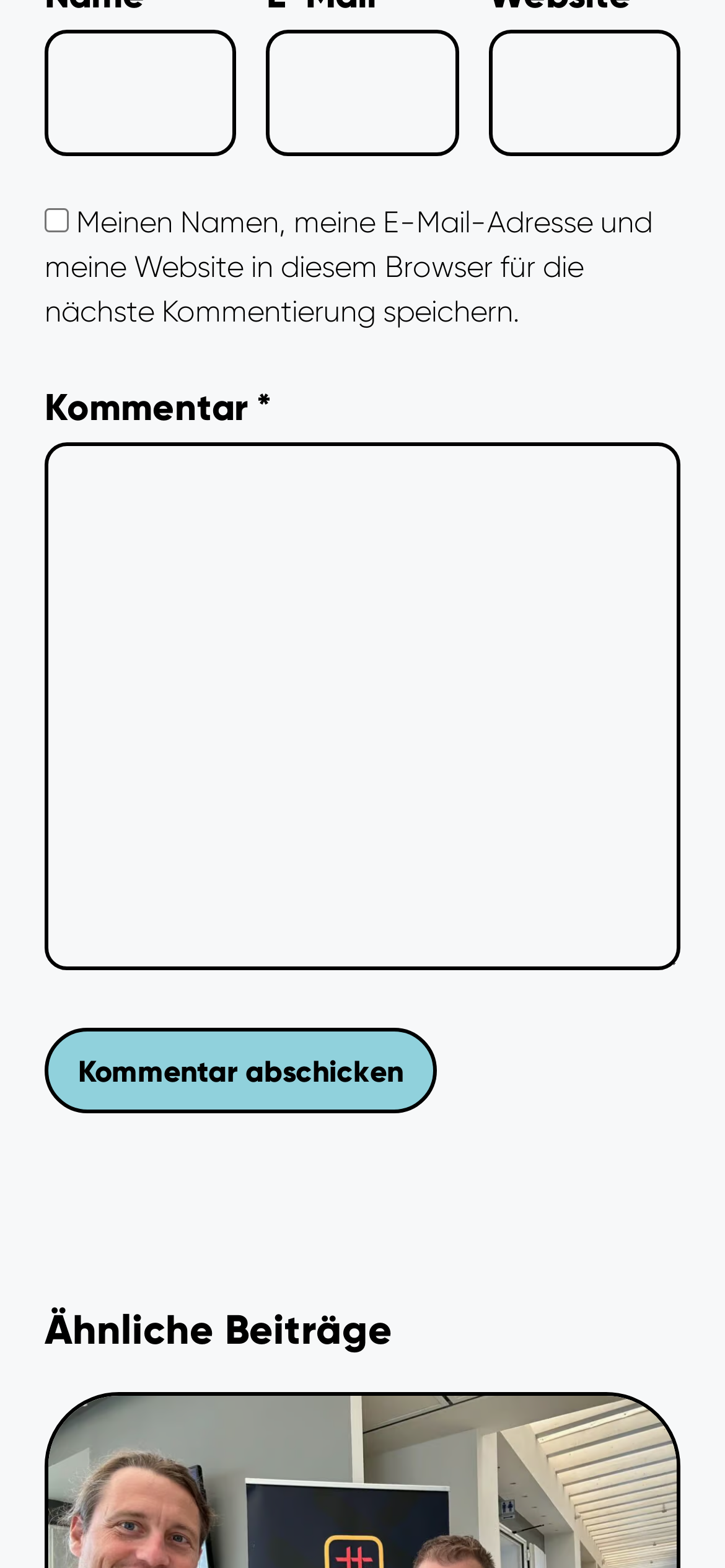Locate the UI element described by Skip to search and provide its bounding box coordinates. Use the format (top-left x, top-left y, bottom-right x, bottom-right y) with all values as floating point numbers between 0 and 1.

None